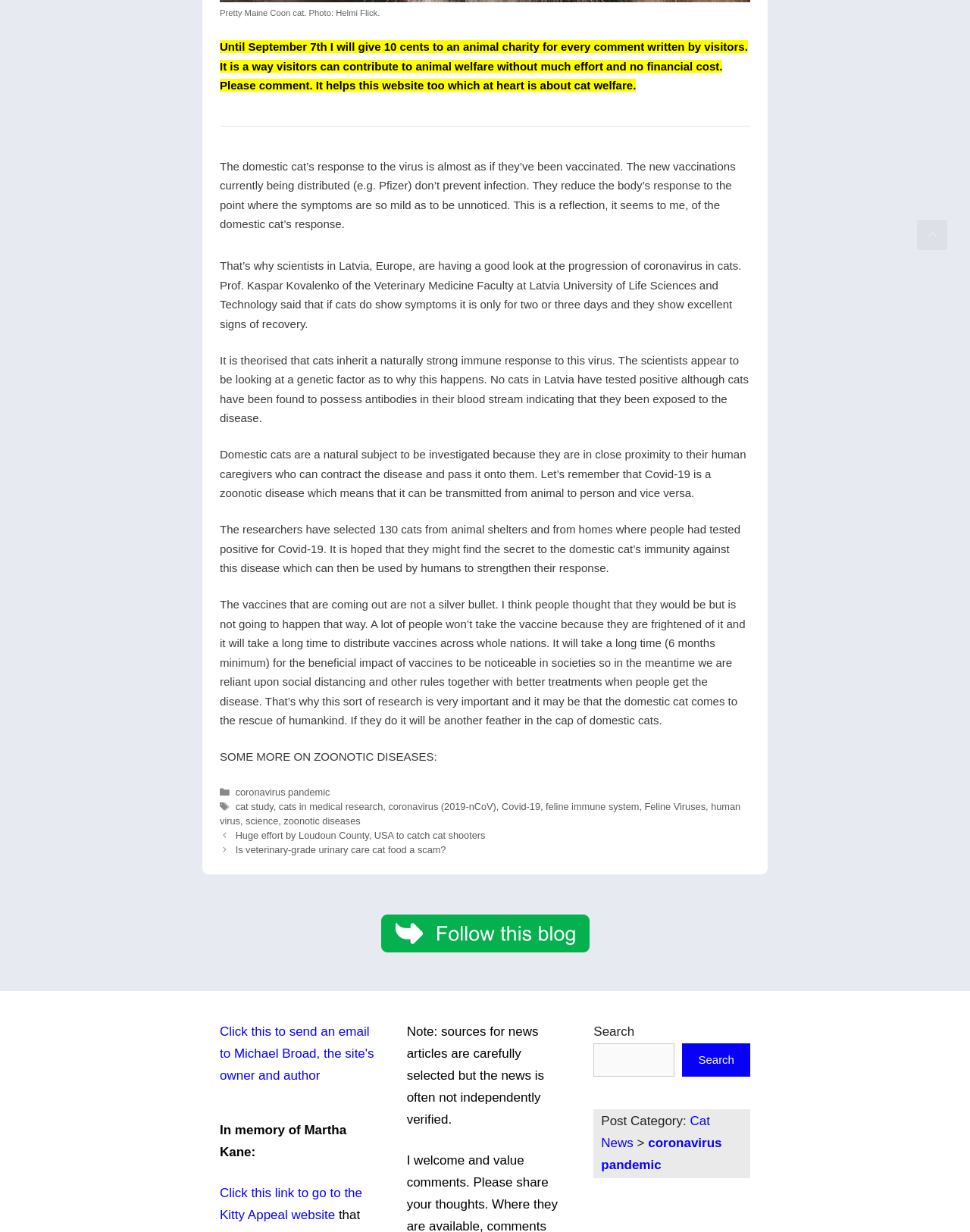Find the bounding box coordinates of the clickable area required to complete the following action: "Search for a topic".

[0.612, 0.831, 0.654, 0.843]